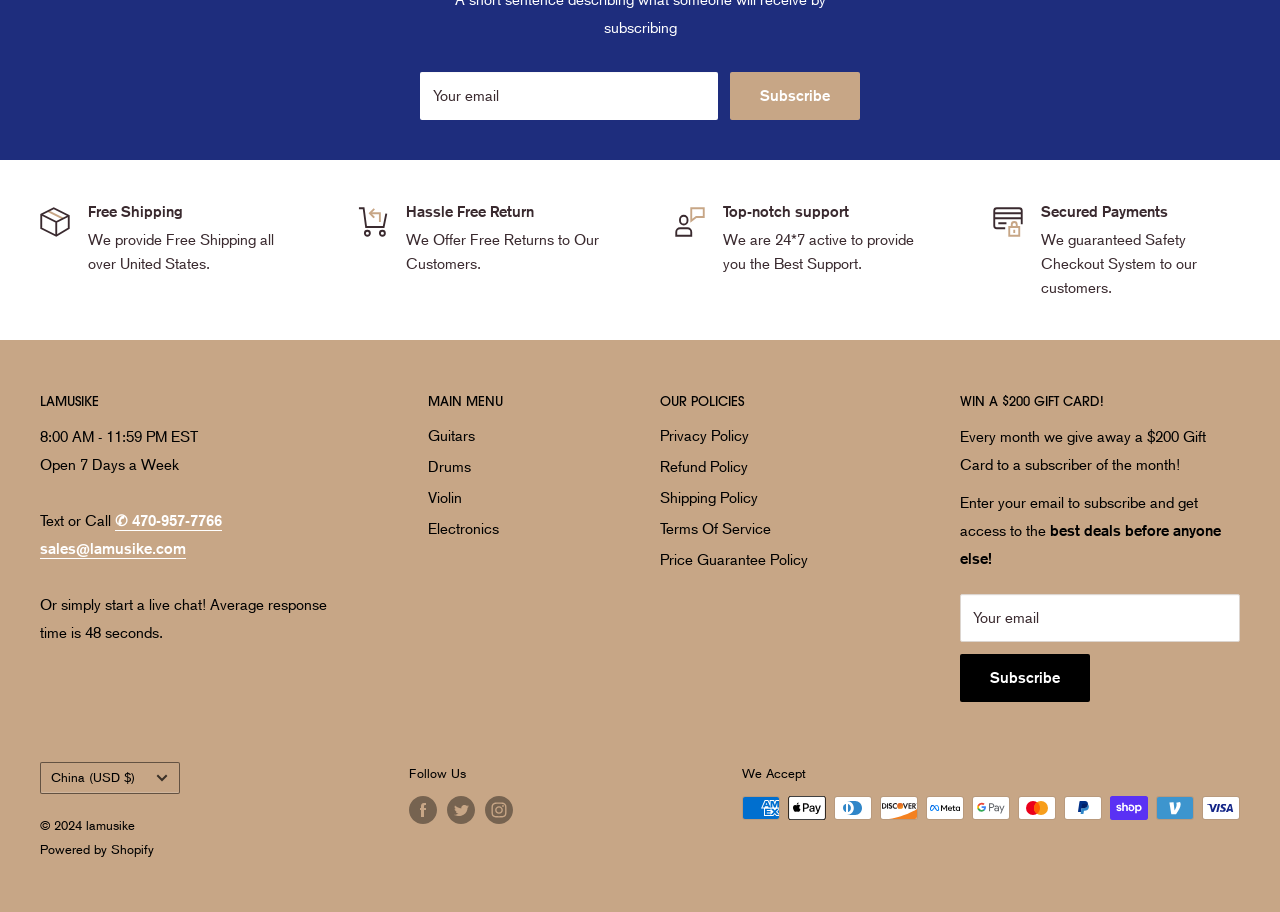What is the company's return policy?
Please give a detailed and elaborate answer to the question based on the image.

The company offers free returns to its customers, as stated in the 'Hassle Free Return' section of the webpage.